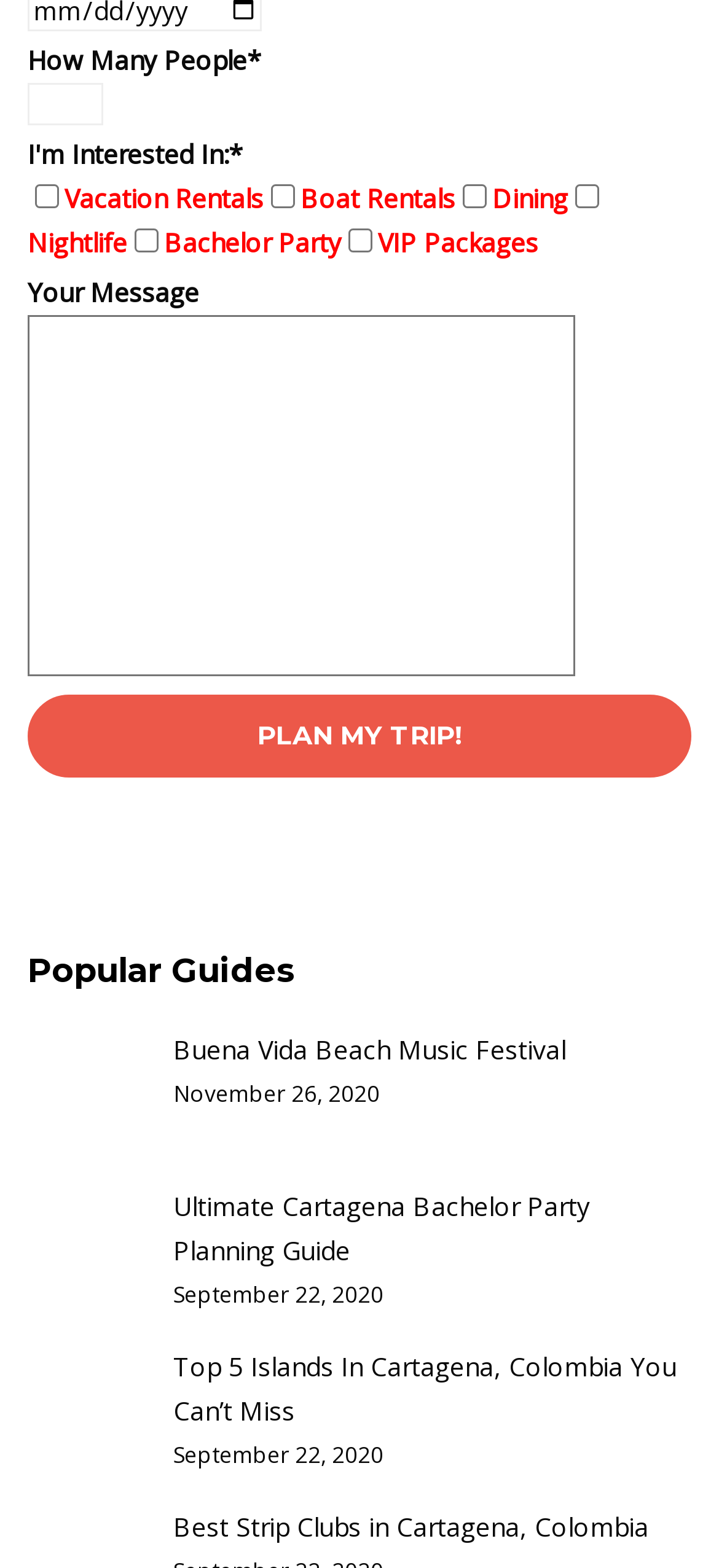What is the button at the bottom of the form for?
Using the image, give a concise answer in the form of a single word or short phrase.

Plan My Trip!